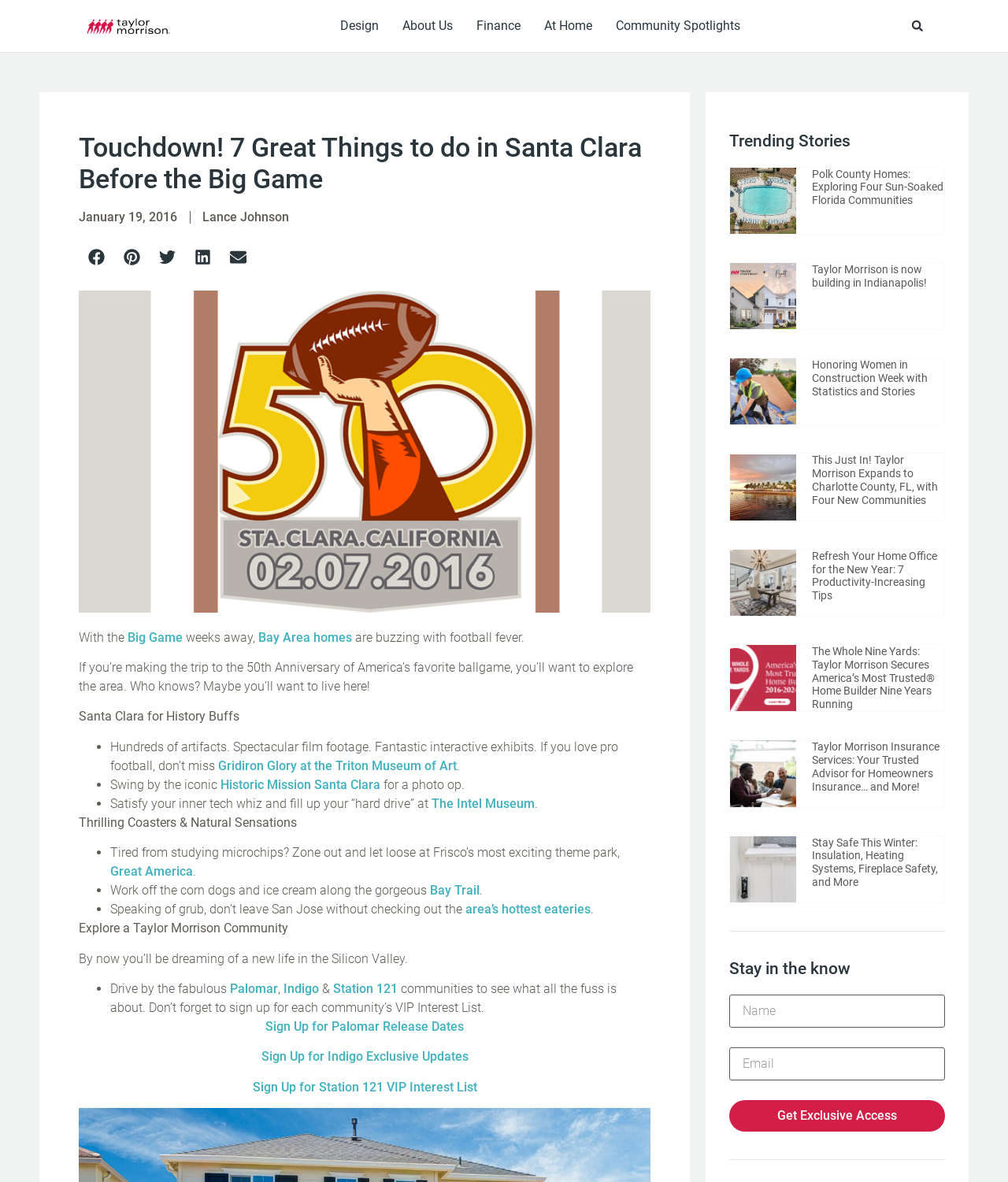Refer to the image and provide an in-depth answer to the question:
What is the name of the museum mentioned in the article?

I read the article and found the mention of 'Gridiron Glory at the Triton Museum of Art', which is a museum mentioned in the article.